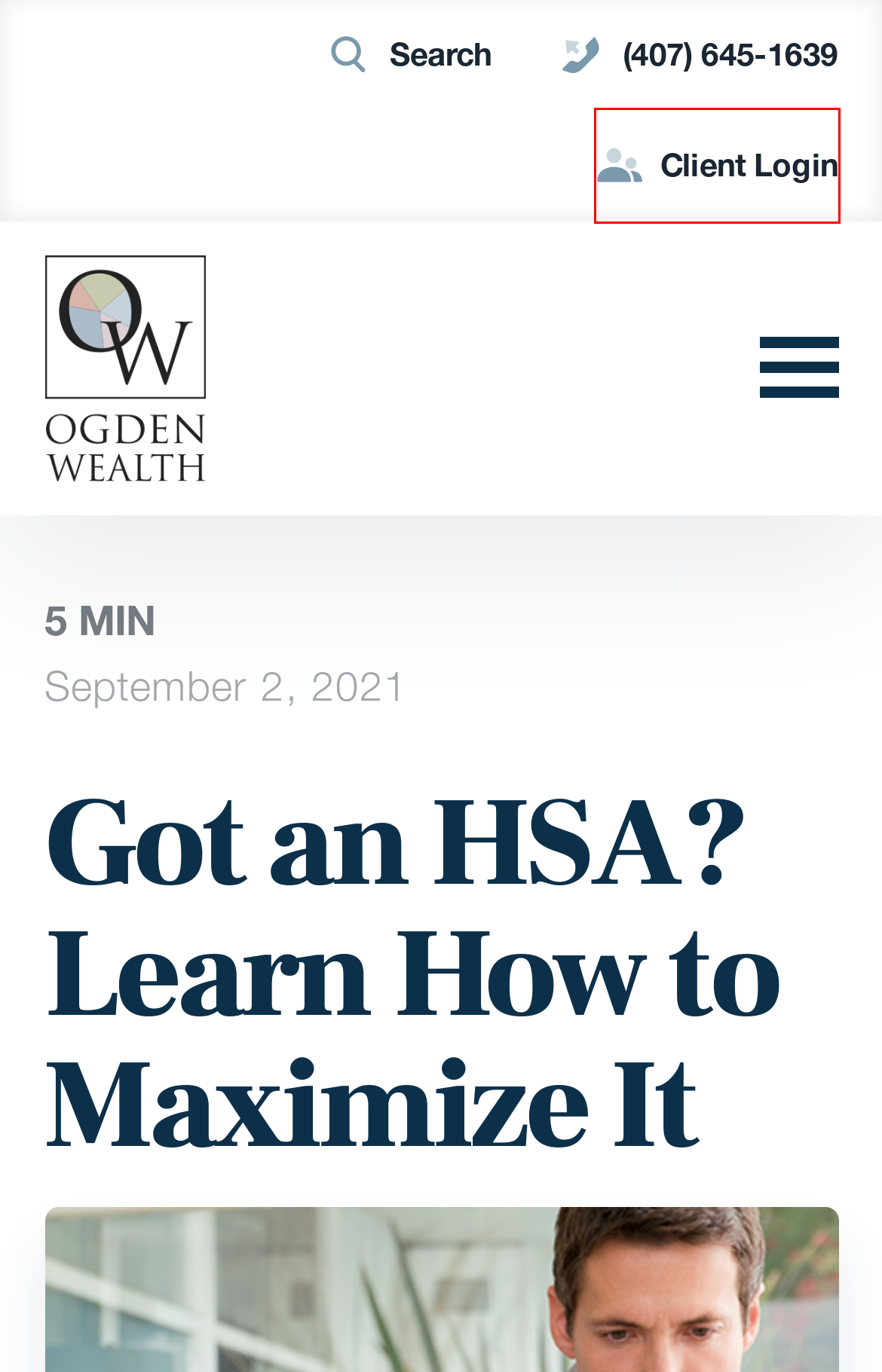Given a screenshot of a webpage with a red bounding box around a UI element, please identify the most appropriate webpage description that matches the new webpage after you click on the element. Here are the candidates:
A. Tax Planning | Financial Advisors | Ogden Wealth
B. Your Money Archives — Ogden Wealth
C. Carson Privacy Policy — Financial Advisors — Carson Wealth
D. Financial Advisors | Ogden Wealth | Maitland, FL
E. Private Client Services | Financial Advisors | Ogden Wealth
F. Septoplasty: How Much Does It Cost to Fix a Deviated Septum?
G. Market Commentary: Fed, Earnings, Job Gains Support a Young Bull Market — Ogden Wealth
H. Client Logins — Financial Advisors — Ogden Wealth

H